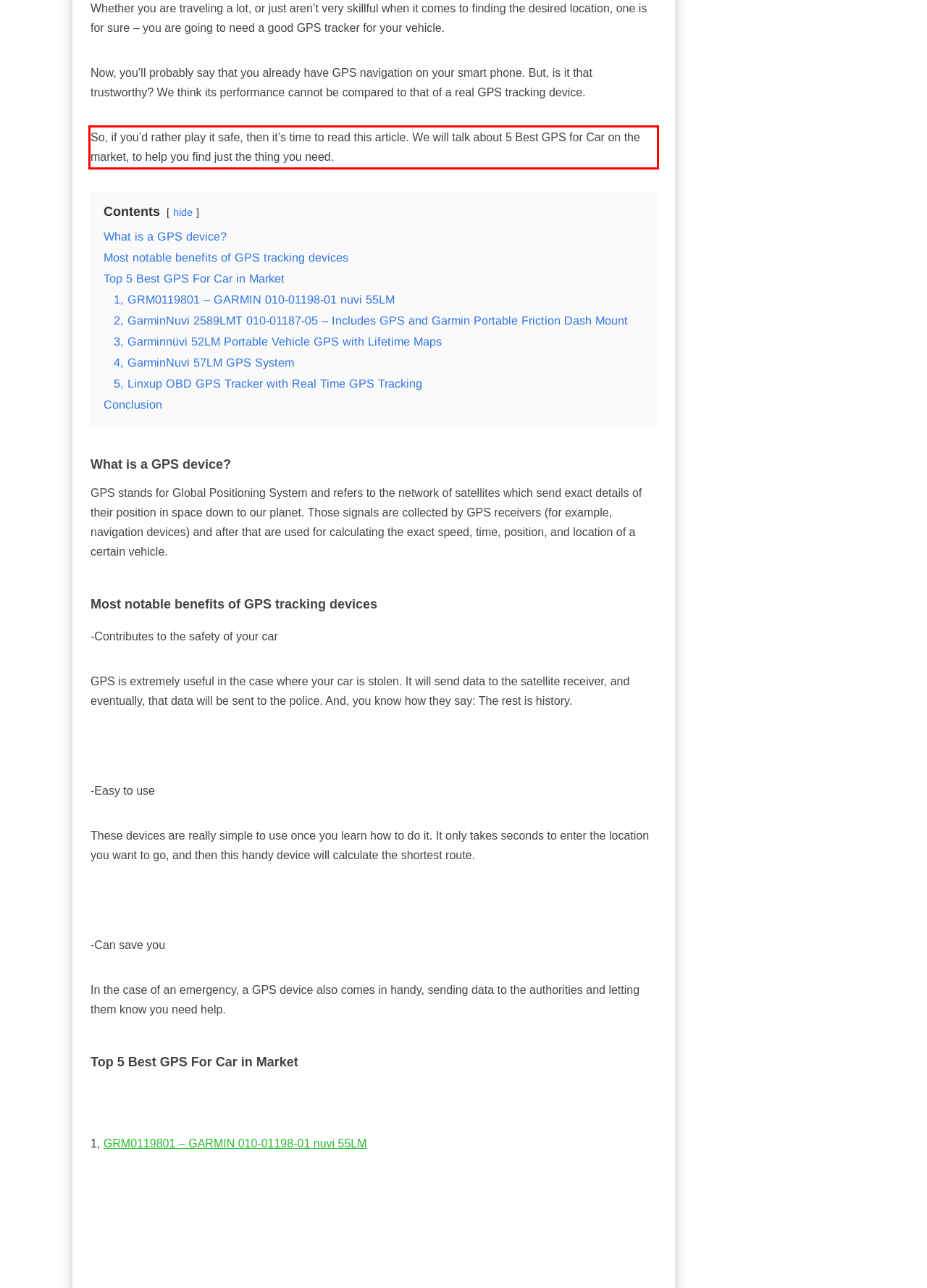Given a screenshot of a webpage, locate the red bounding box and extract the text it encloses.

So, if you’d rather play it safe, then it’s time to read this article. We will talk about 5 Best GPS for Car on the market, to help you find just the thing you need.